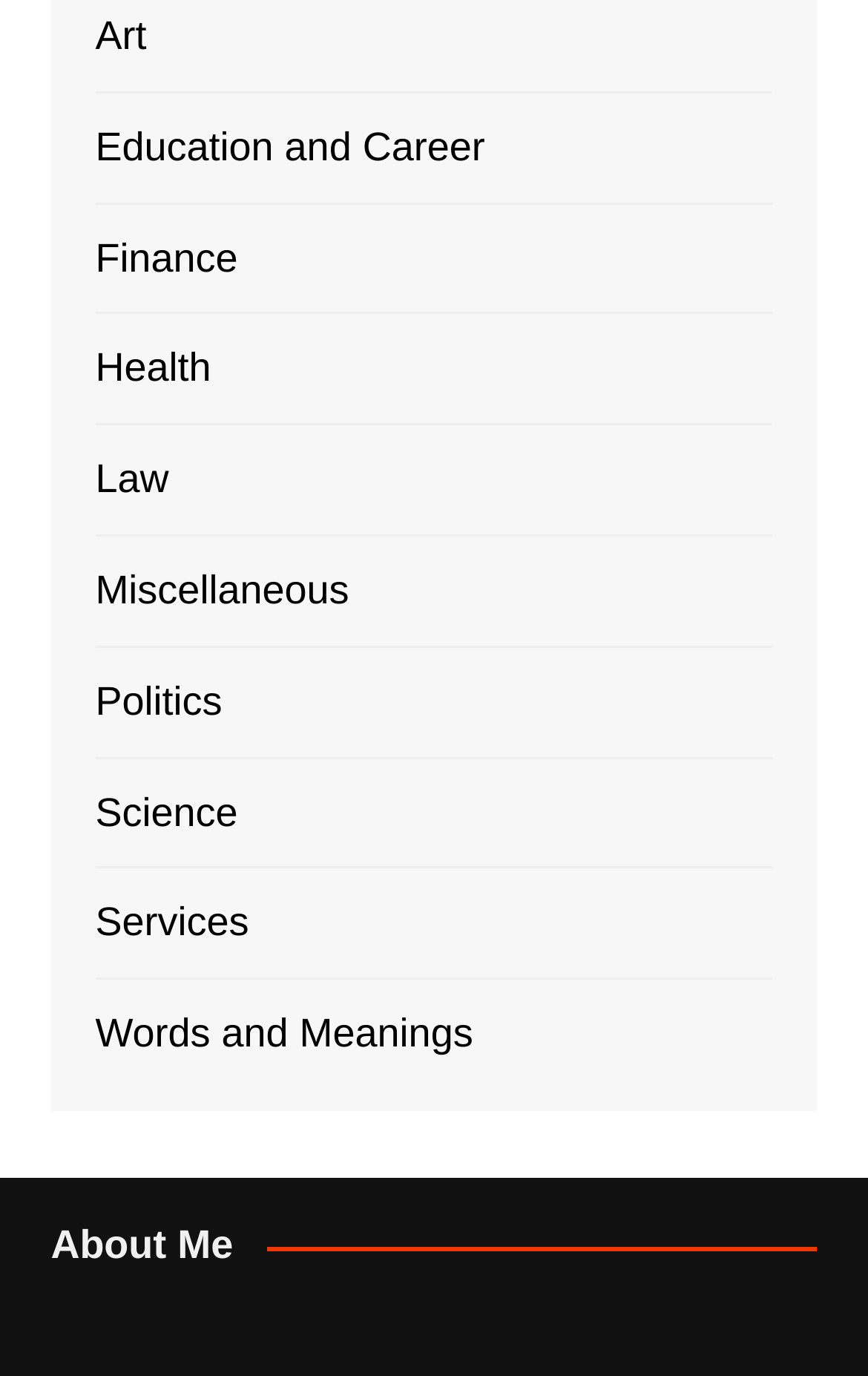Please provide a brief answer to the question using only one word or phrase: 
What is the general theme of the categories?

Knowledge and information